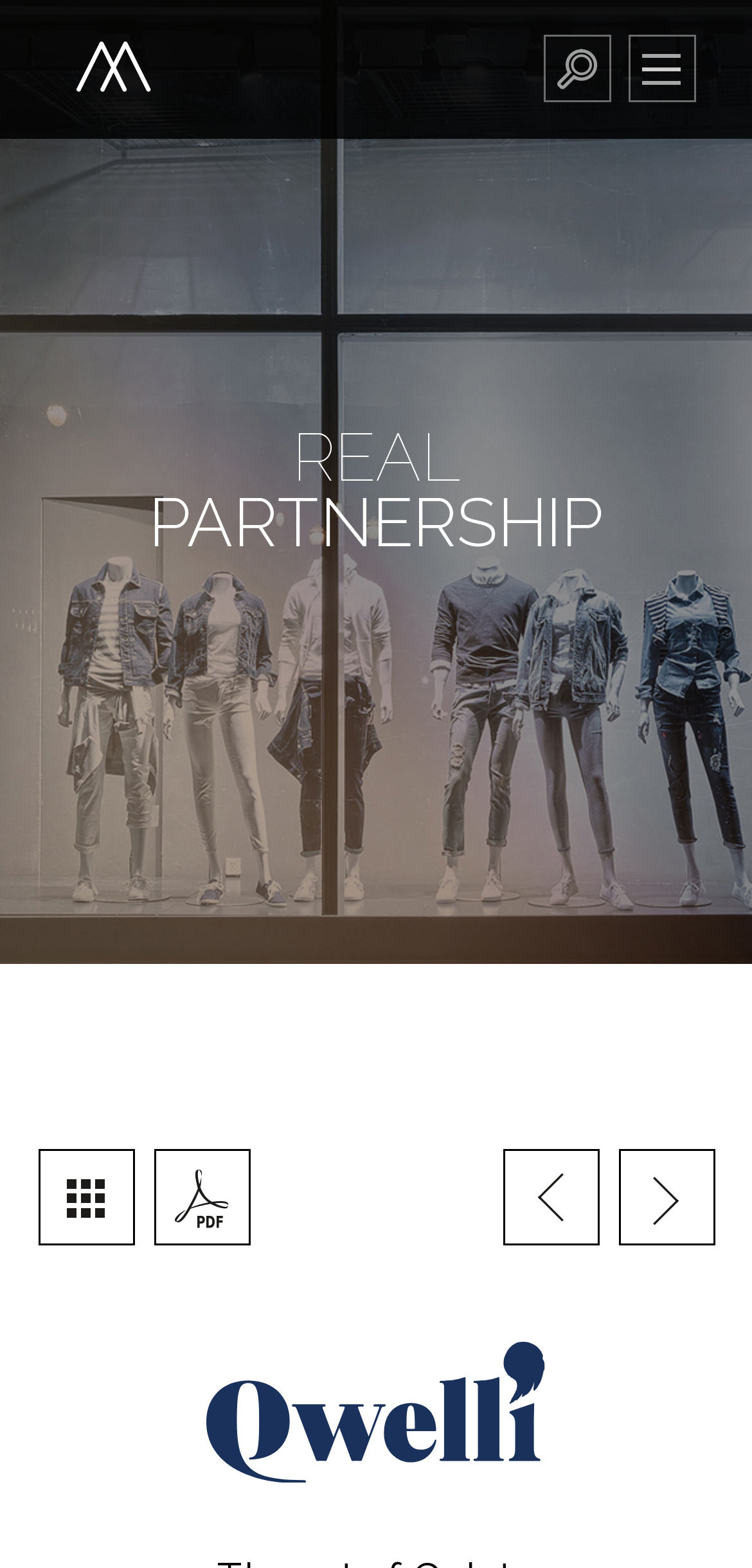How many social media links are available?
Please respond to the question thoroughly and include all relevant details.

The social media links can be found in the middle section of the webpage, where there are three links labeled with icons. These links are likely to be social media profiles, and there are three of them.